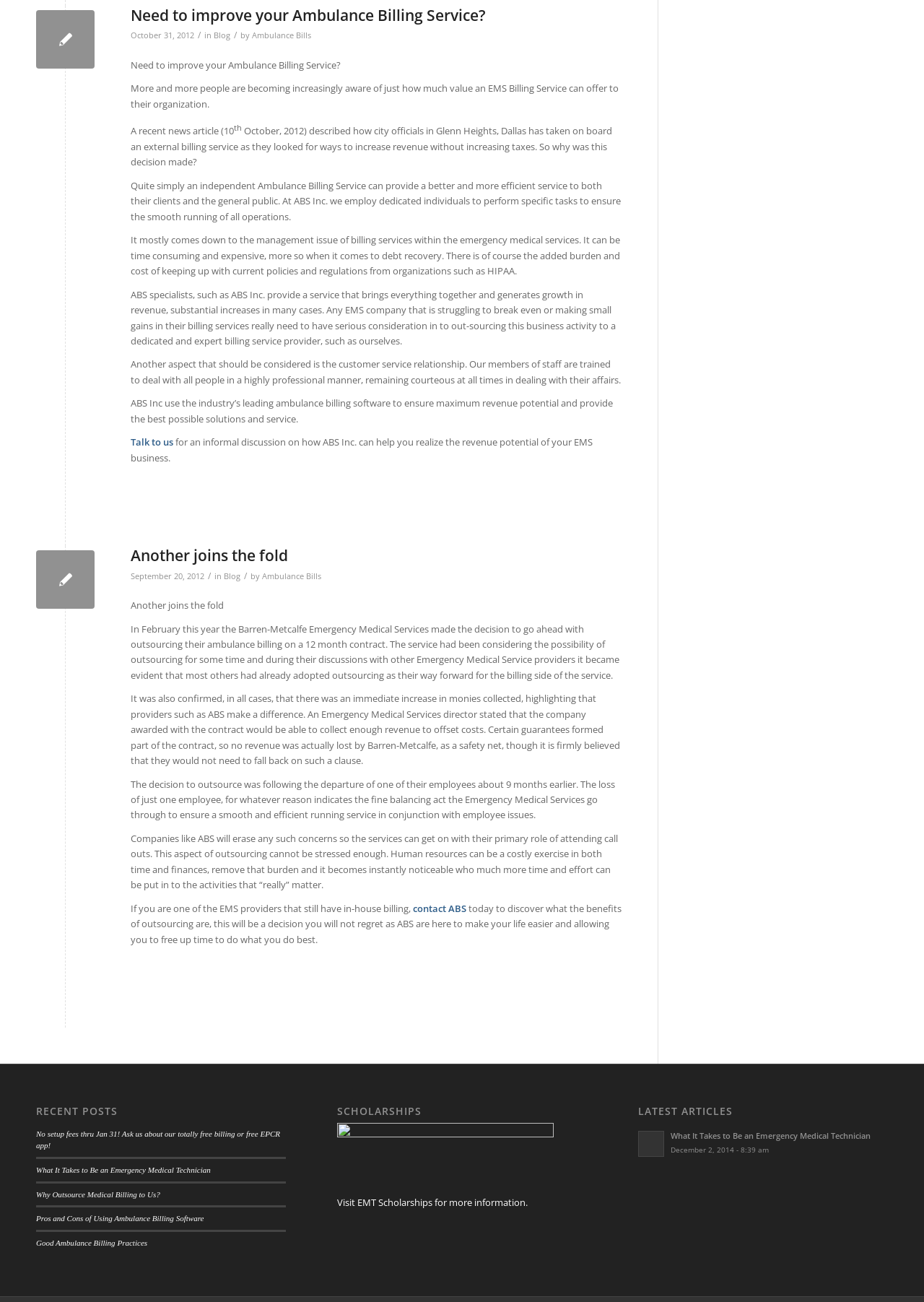Kindly determine the bounding box coordinates of the area that needs to be clicked to fulfill this instruction: "Click on 'Need to improve your Ambulance Billing Service?'".

[0.141, 0.004, 0.673, 0.02]